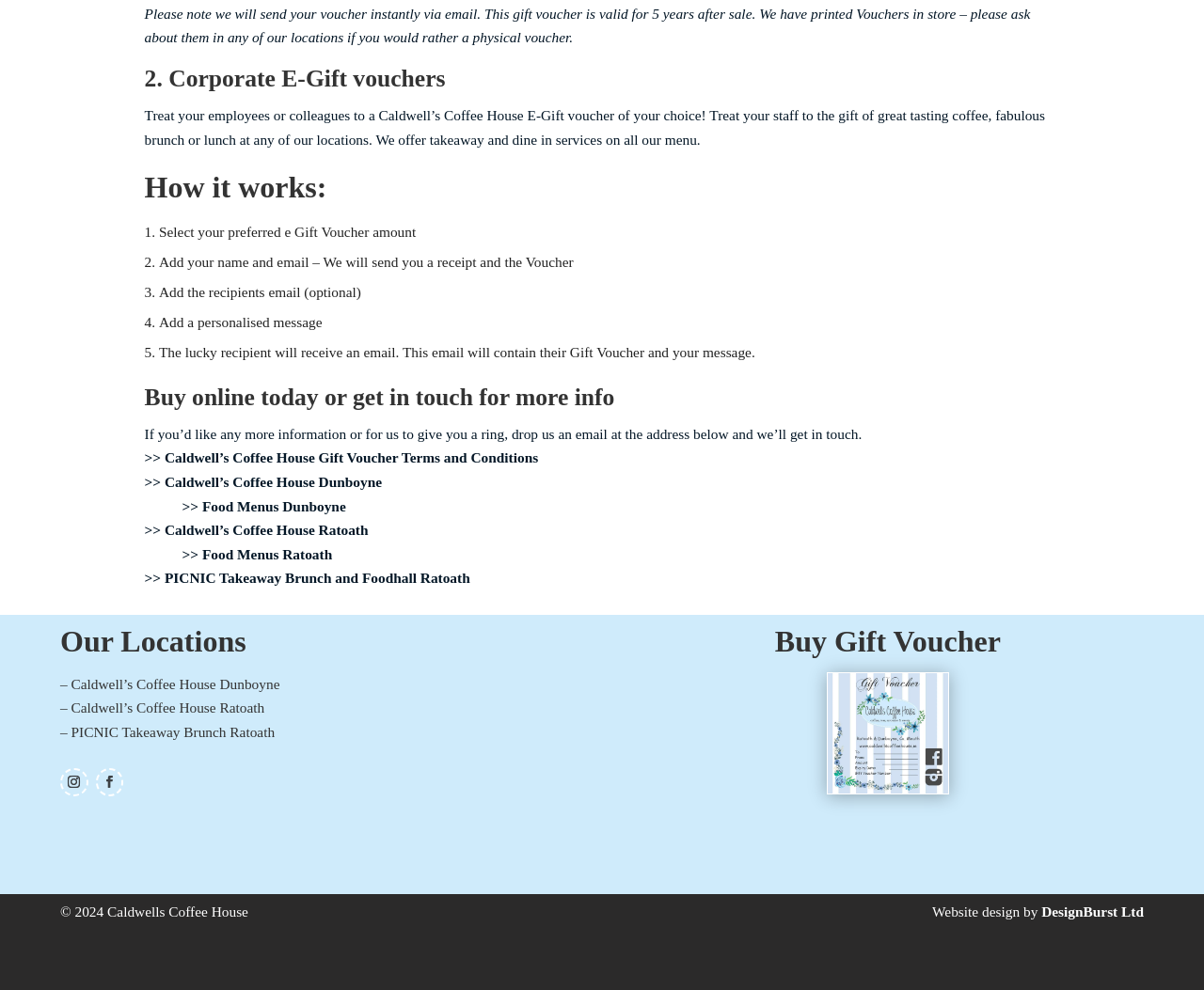What is the purpose of the gift voucher?
Please describe in detail the information shown in the image to answer the question.

The answer can be found in the second StaticText element, which states 'Treat your employees or colleagues to a Caldwell’s Coffee House E-Gift voucher of your choice!'